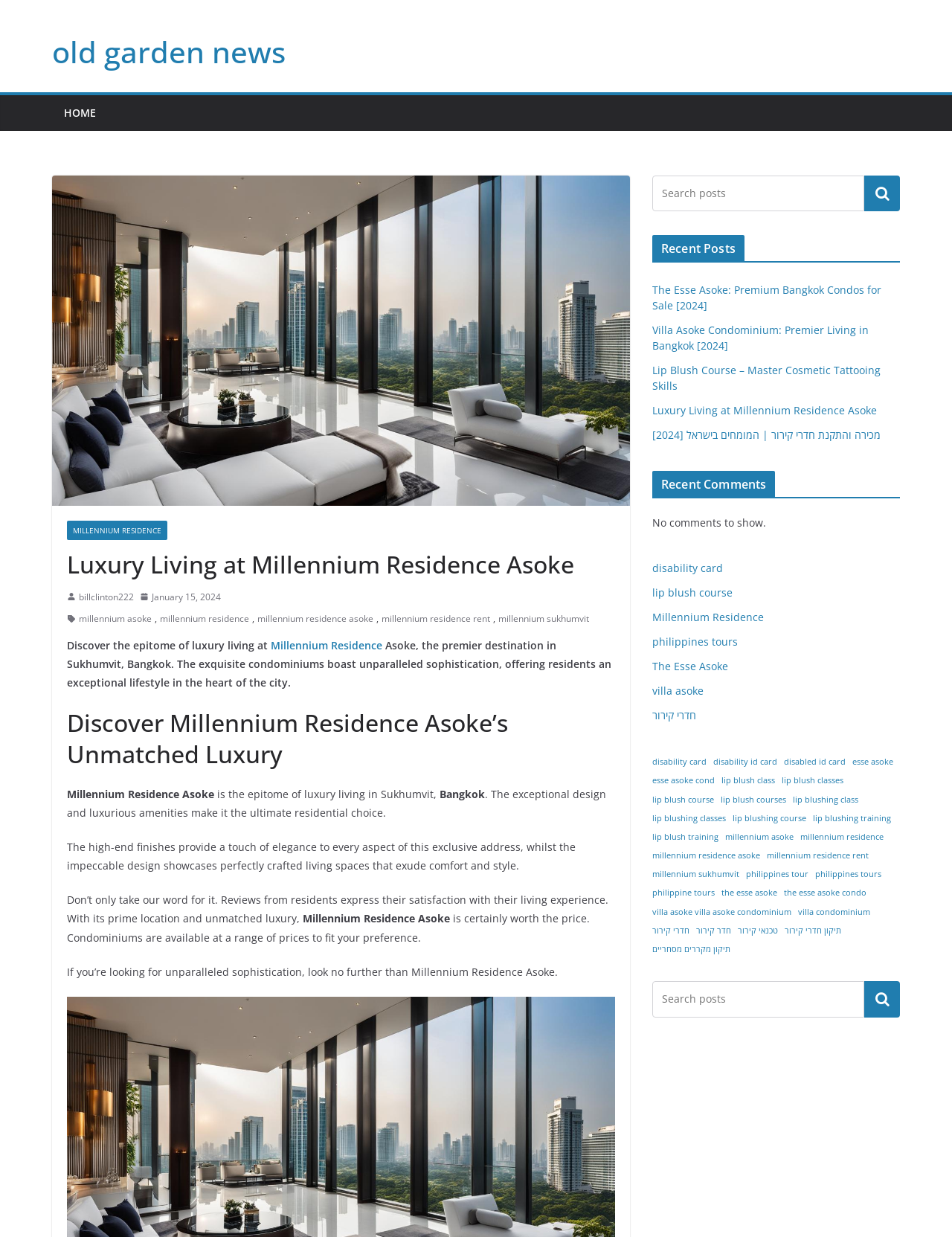Produce a meticulous description of the webpage.

The webpage is about Millennium Residence Asoke, a luxury condominium in Bangkok. At the top, there is a heading "old garden news" with a link to it. Below that, there is a link to "HOME" and an image of Millennium Residence Asoke. To the right of the image, there is a header with the title "Luxury Living at Millennium Residence Asoke". 

Below the header, there are several links to different pages, including "billclinton222", "January 15, 2024", and "millennium asoke". There are also some images and a link to "millennium residence". 

The main content of the webpage starts with a heading "Discover the epitome of luxury living at Millennium Residence Asoke", followed by a paragraph of text describing the condominium. Below that, there is a heading "Discover Millennium Residence Asoke’s Unmatched Luxury" and several paragraphs of text highlighting the features and benefits of the condominium. 

On the right side of the webpage, there are three sections labeled "Recent Posts", "Recent Comments", and a list of links to various topics. The "Recent Posts" section lists several links to articles, including "The Esse Asoke: Premium Bangkok Condos for Sale [2024]" and "Villa Asoke Condominium: Premier Living in Bangkok [2024]". The "Recent Comments" section is empty, with a message saying "No comments to show." The list of links includes topics such as "disability card", "lip blush course", and "Millennium Residence". 

At the bottom of the webpage, there is a section with many links to various topics, including "disability card", "lip blush course", and "Millennium Residence".